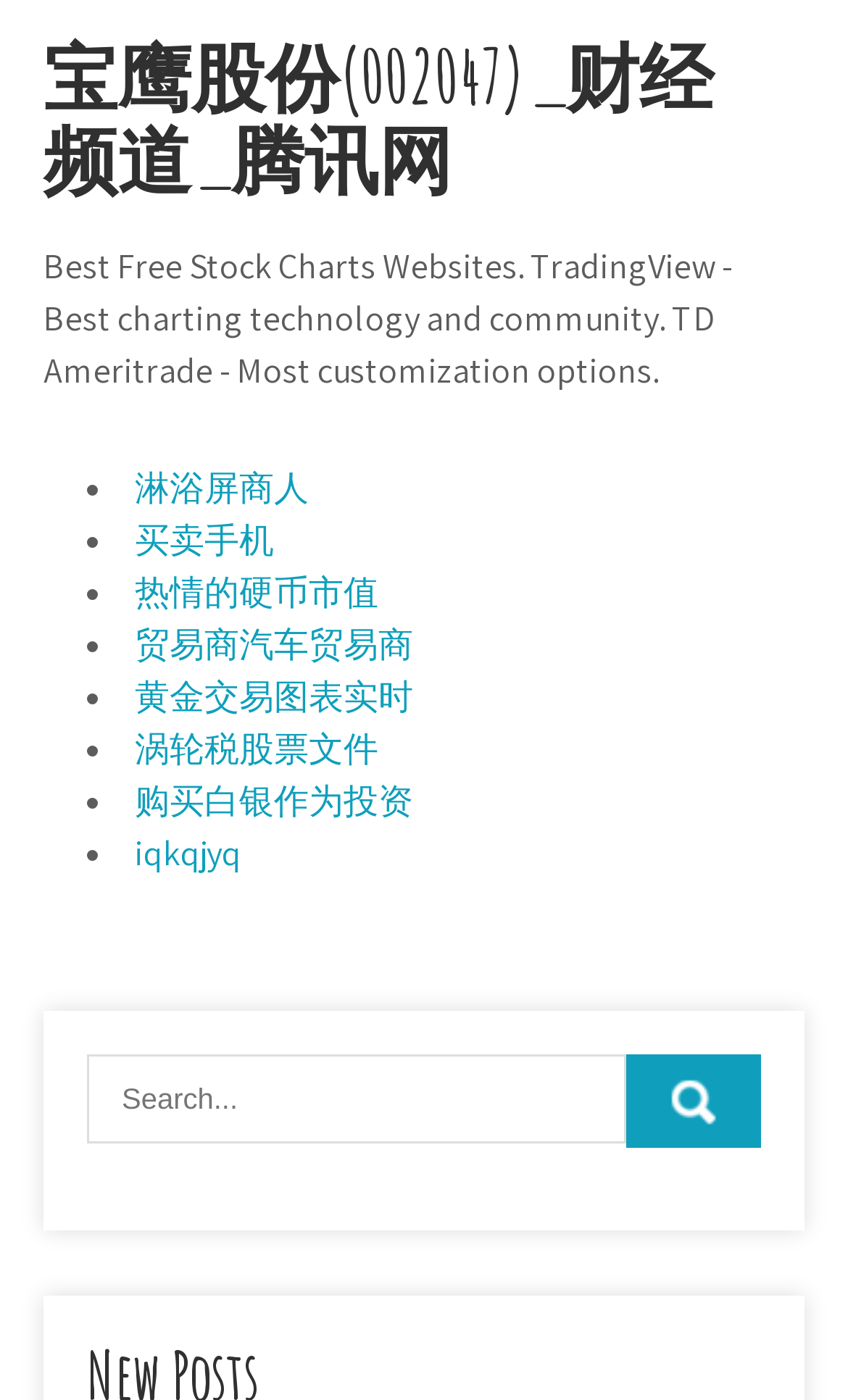What is the website about?
Please answer the question with a detailed and comprehensive explanation.

Based on the content of the webpage, it appears to be discussing stock charts and trading, with mentions of TradingView and TD Ameritrade, and a list of links related to trading and finance.